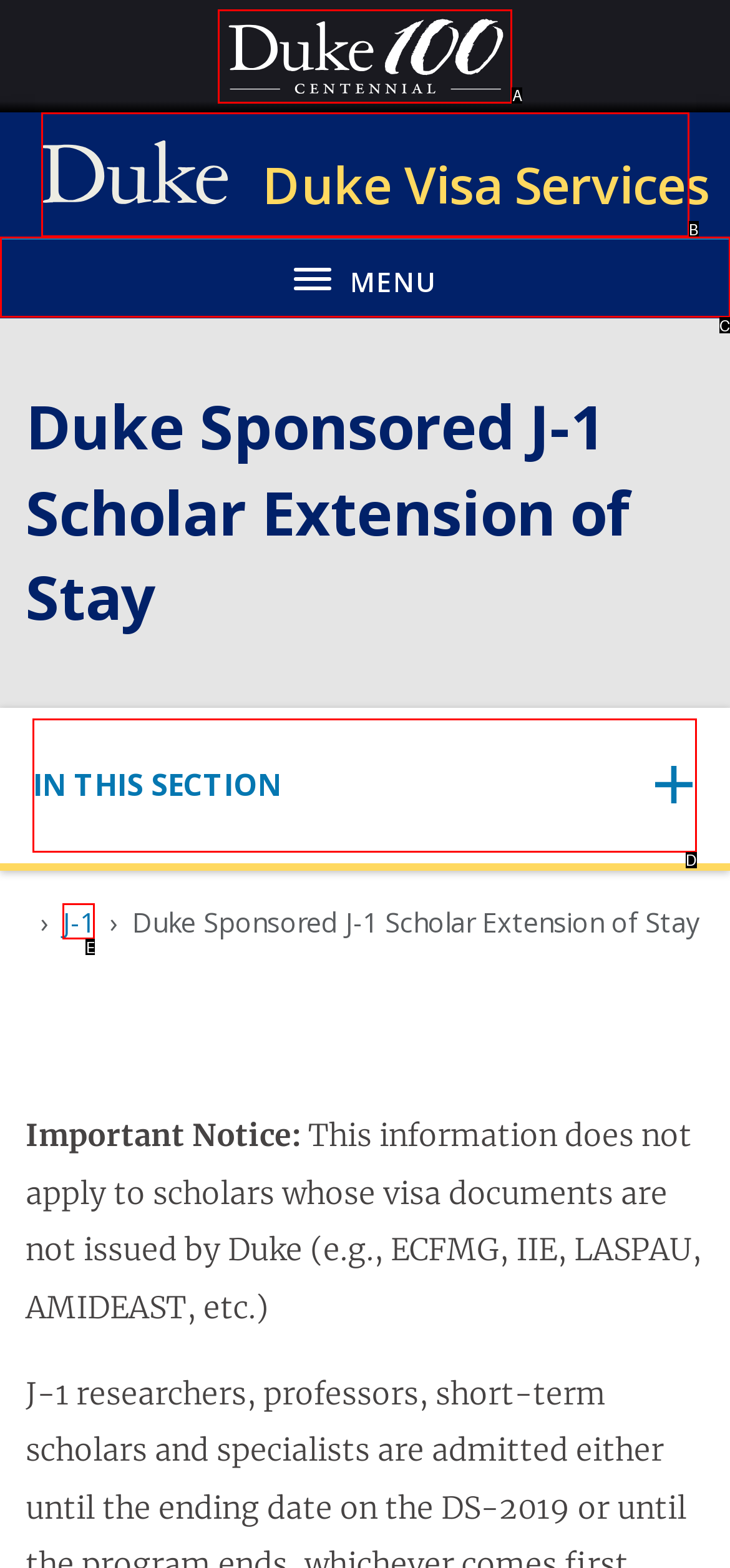Given the description: MenuClose, identify the matching HTML element. Provide the letter of the correct option.

C